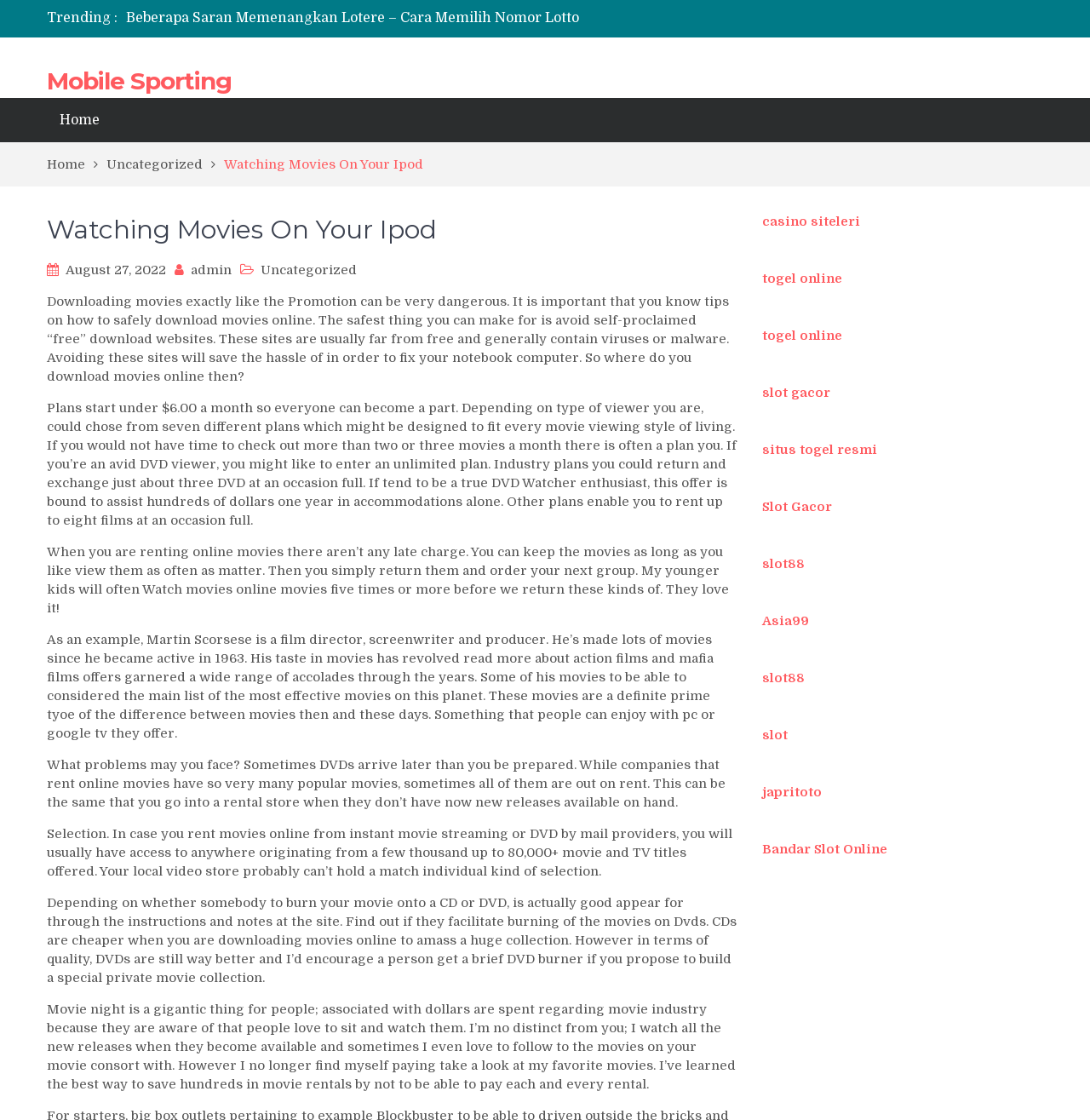Please find the bounding box for the UI component described as follows: "Uncategorized".

[0.239, 0.234, 0.327, 0.248]